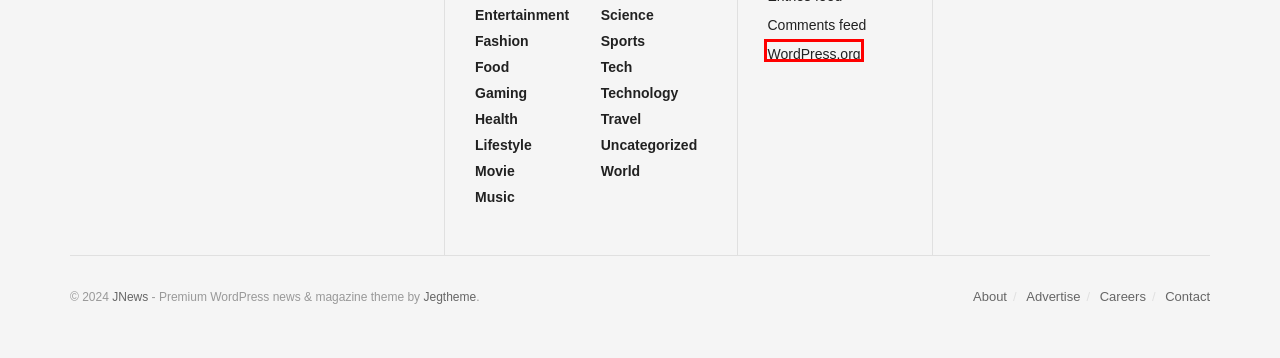Given a screenshot of a webpage with a red bounding box highlighting a UI element, determine which webpage description best matches the new webpage that appears after clicking the highlighted element. Here are the candidates:
A. force – Referenews
B. Uncategorized – Referenews
C. Blog Tool, Publishing Platform, and CMS – WordPress.org
D. food – Referenews
E. Technology – Referenews
F. Lifestyle – Referenews
G. World – Referenews
H. Comments for Referenews

C